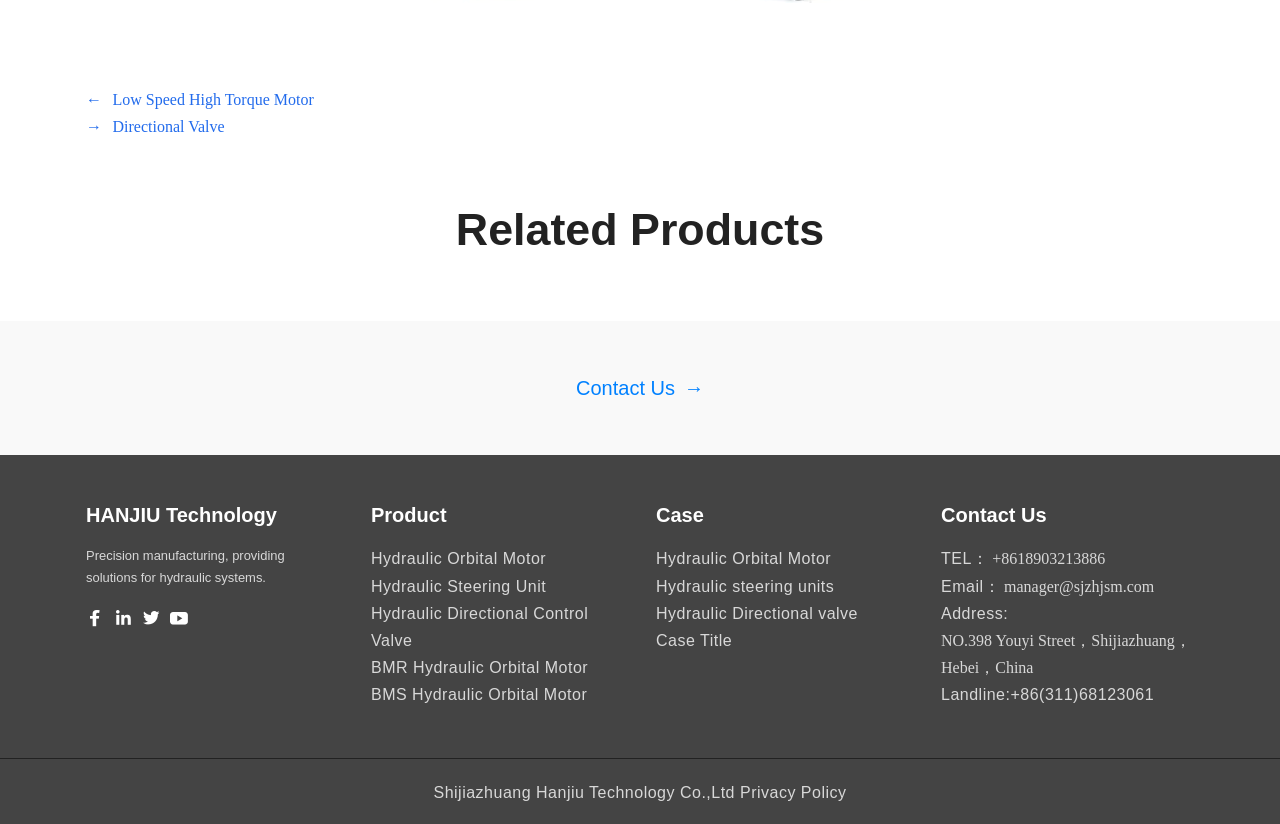What is the company name?
Using the information from the image, give a concise answer in one word or a short phrase.

Shijiazhuang Hanjiu Technology Co.,Ltd